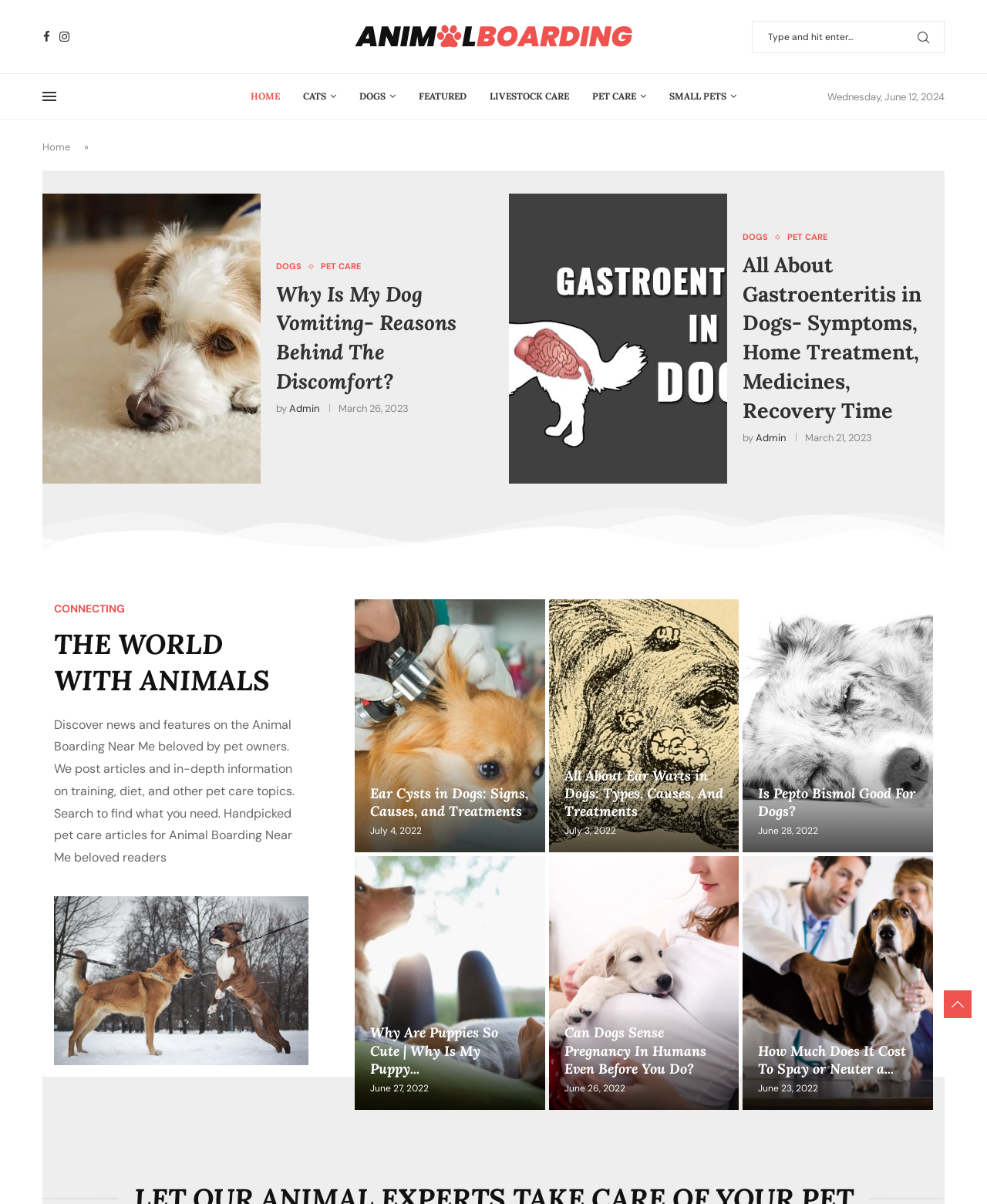Locate the bounding box of the UI element with the following description: "Small Pets".

[0.678, 0.061, 0.746, 0.099]